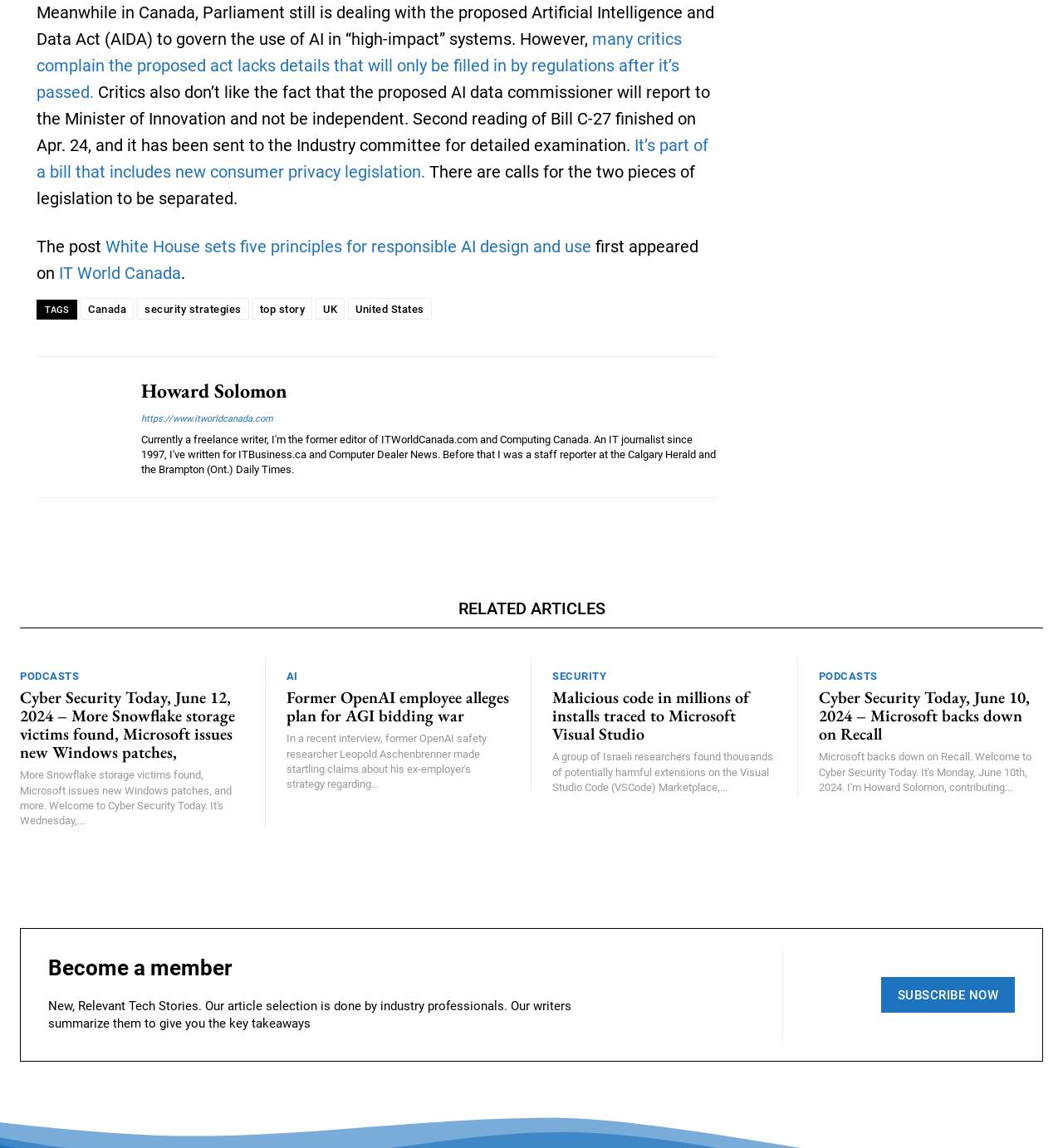What is the name of the website?
Answer the question based on the image using a single word or a brief phrase.

IT World Canada